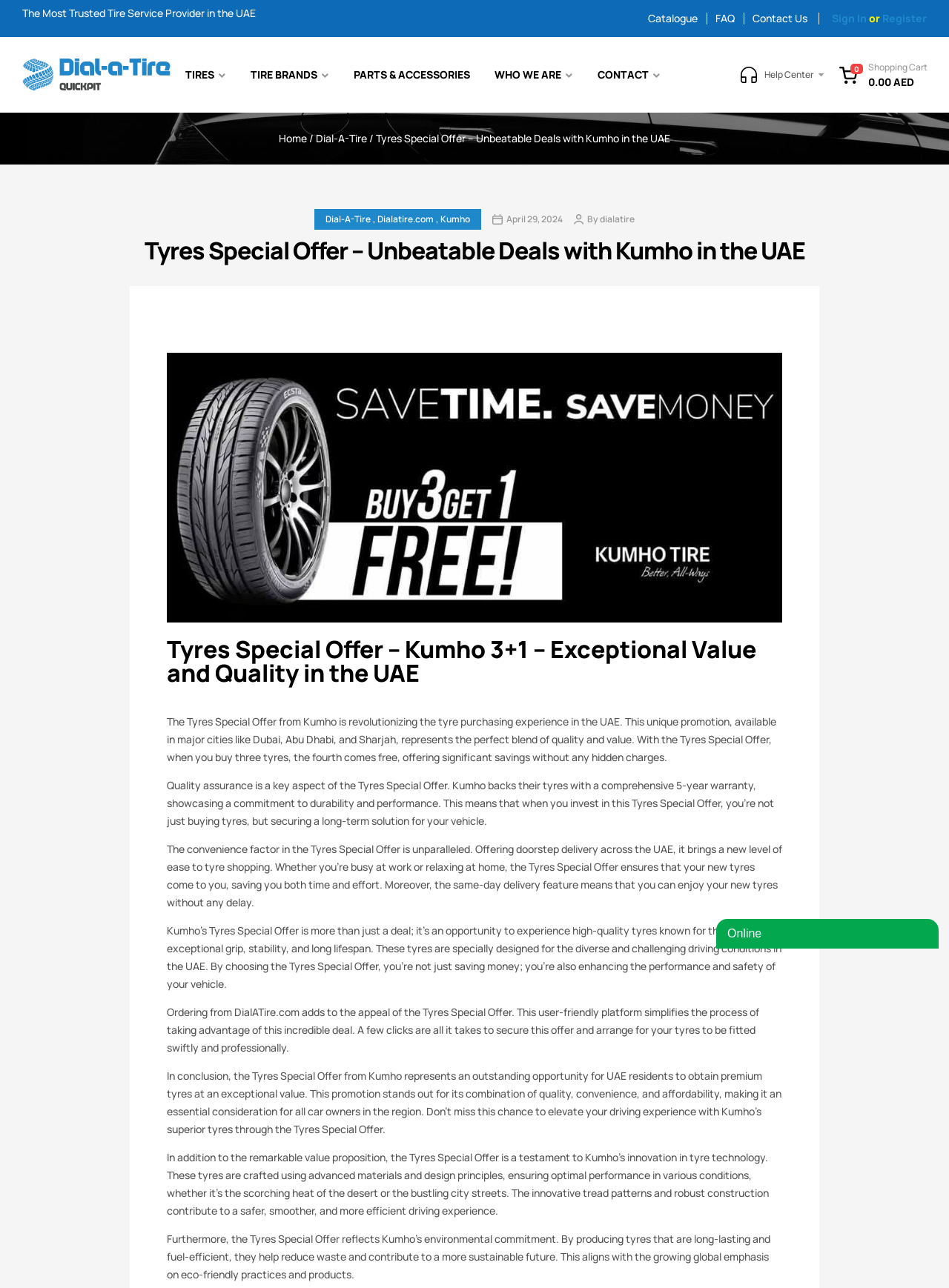Find the bounding box coordinates for the area you need to click to carry out the instruction: "Go to the 'TIRE BRANDS' page". The coordinates should be four float numbers between 0 and 1, indicated as [left, top, right, bottom].

[0.252, 0.04, 0.358, 0.076]